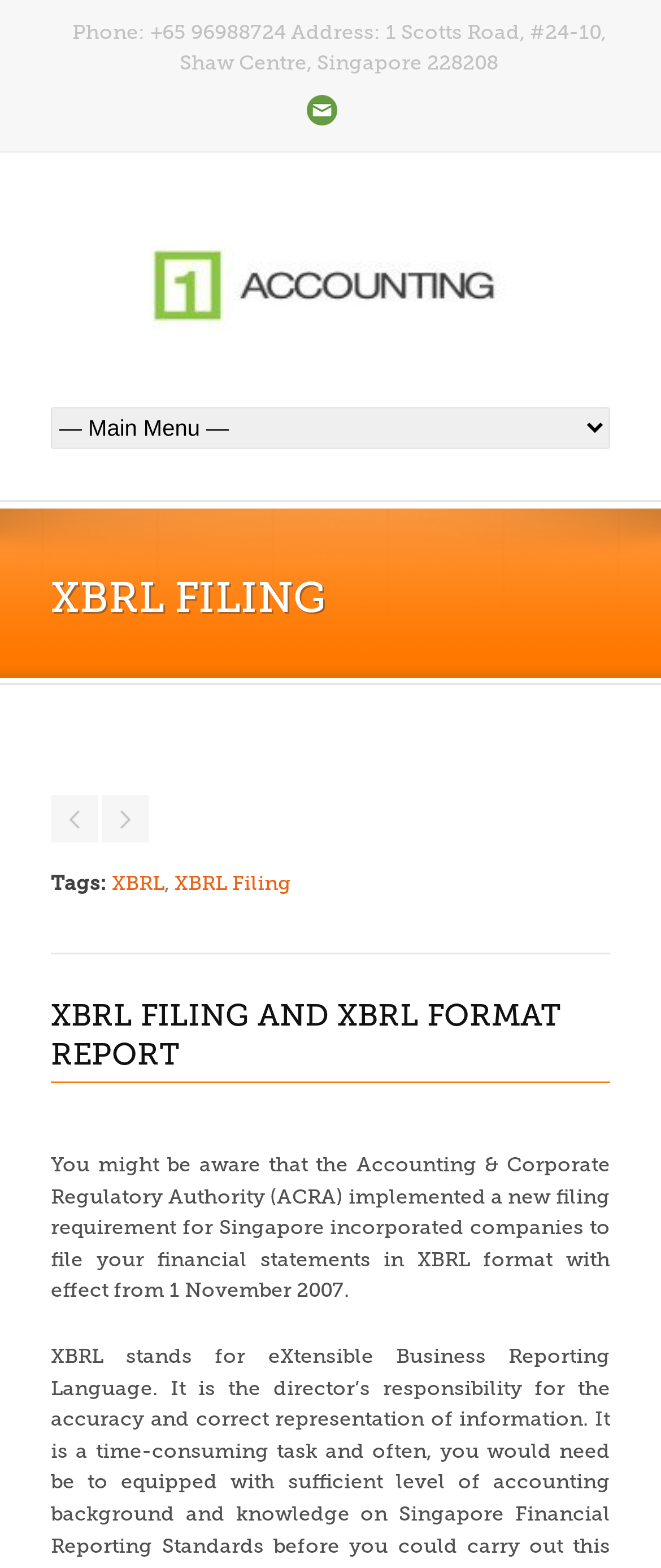Given the element description: "XBRL", predict the bounding box coordinates of this UI element. The coordinates must be four float numbers between 0 and 1, given as [left, top, right, bottom].

[0.169, 0.556, 0.249, 0.571]